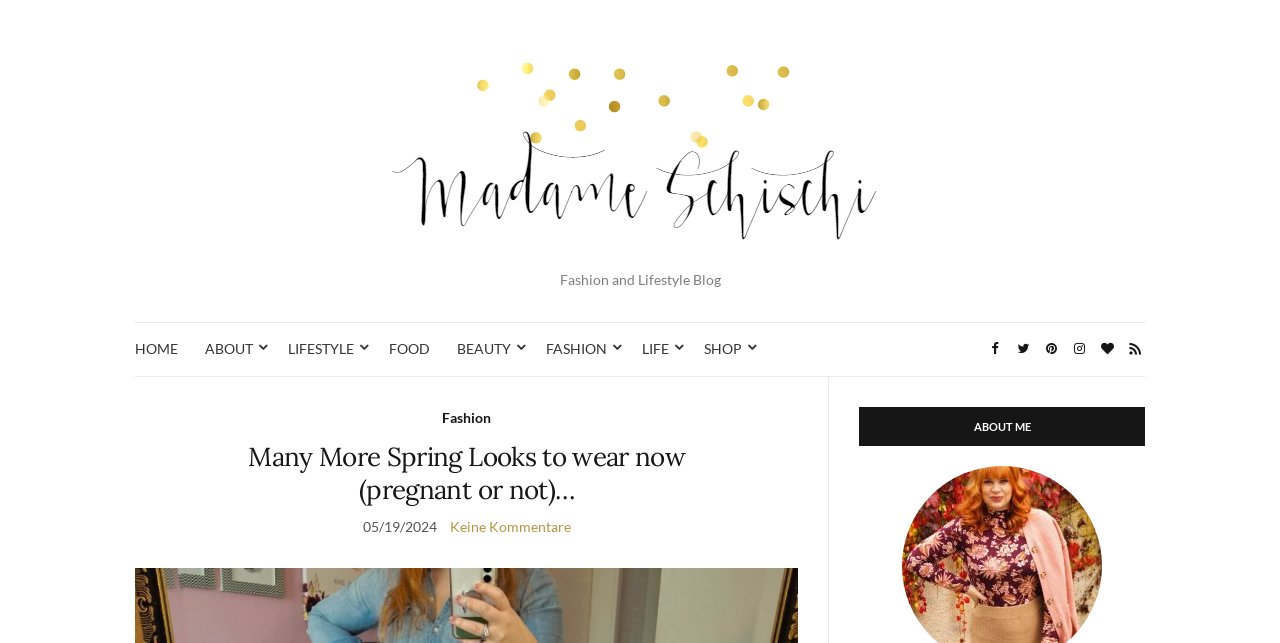Identify the bounding box coordinates for the UI element described as: "Keine Kommentare".

[0.351, 0.805, 0.446, 0.831]